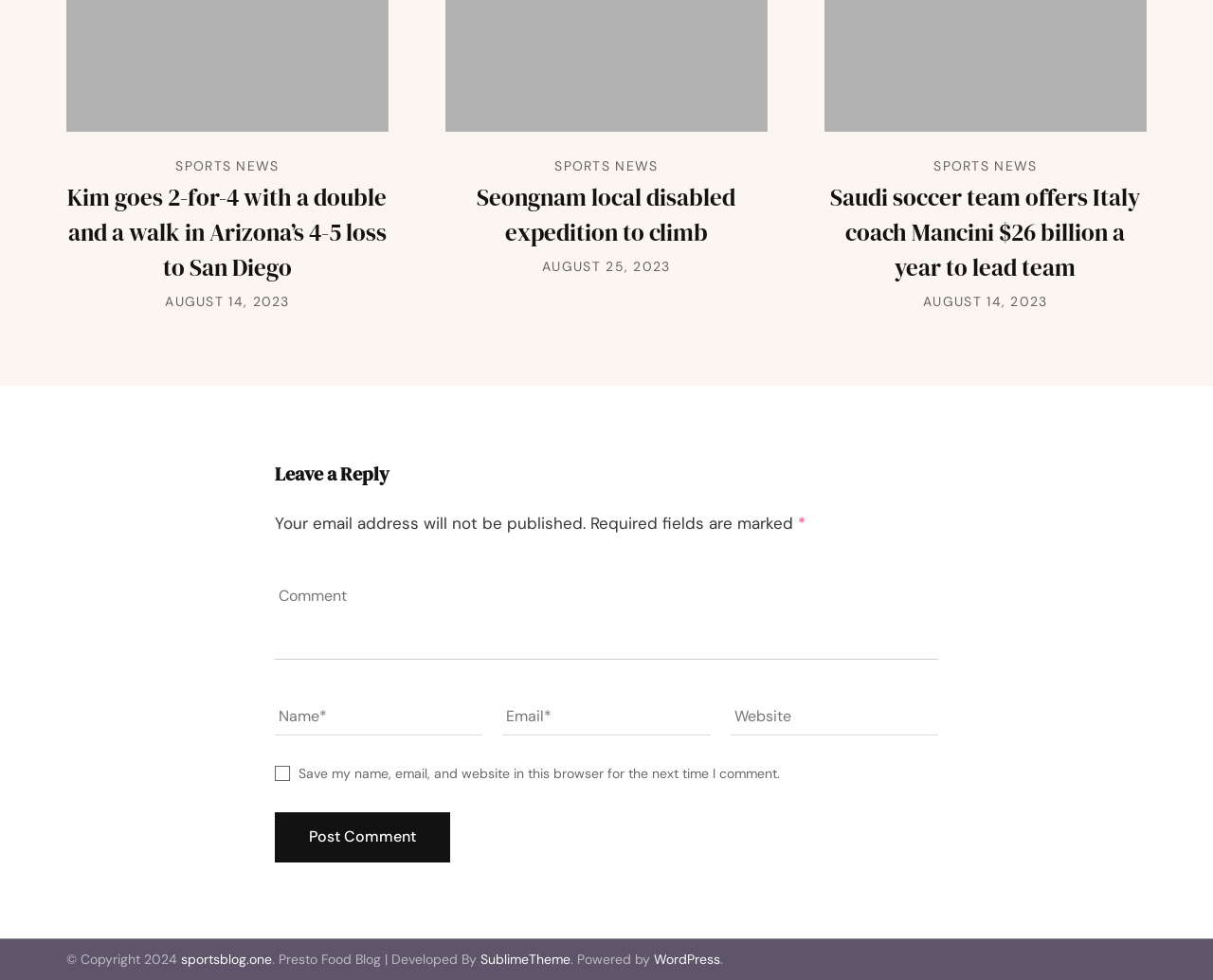Respond concisely with one word or phrase to the following query:
What is the date of the first news article?

AUGUST 14, 2023